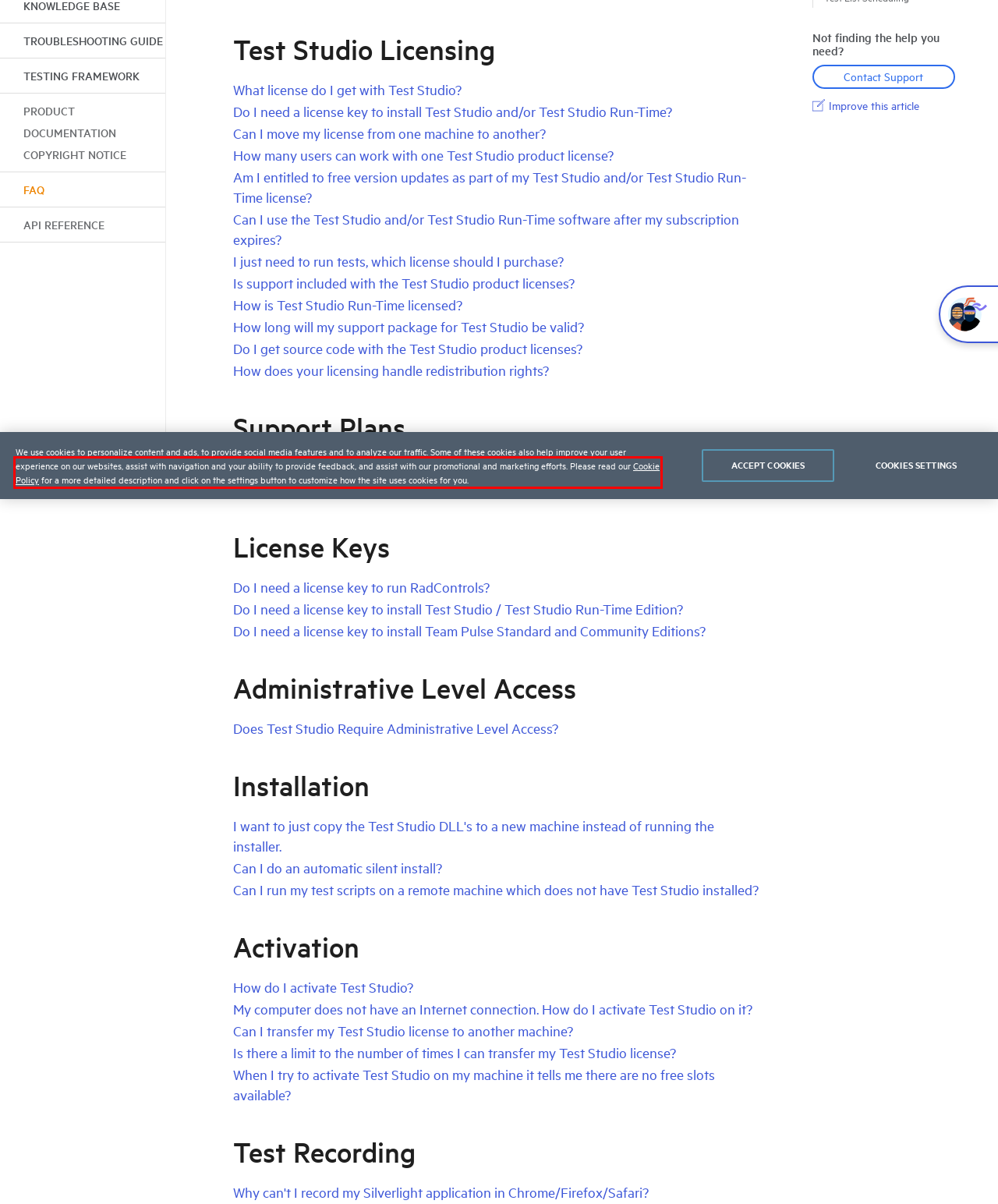You are presented with a screenshot of a webpage with a red bounding box. Select the webpage description that most closely matches the new webpage after clicking the element inside the red bounding box. The options are:
A. Sign in to GitHub · GitHub
B. Release History of Test Studio Automated Testing Software | Telerik
C. Identity
D. Progress Software
E. Configure a Test Studio Project for Remote Execution - Progress Test Studio
F. View all products | Telerik
G. Progress® Telerik® Test Studio® Feedback Portal
H. Privacy Policy - Progress

D